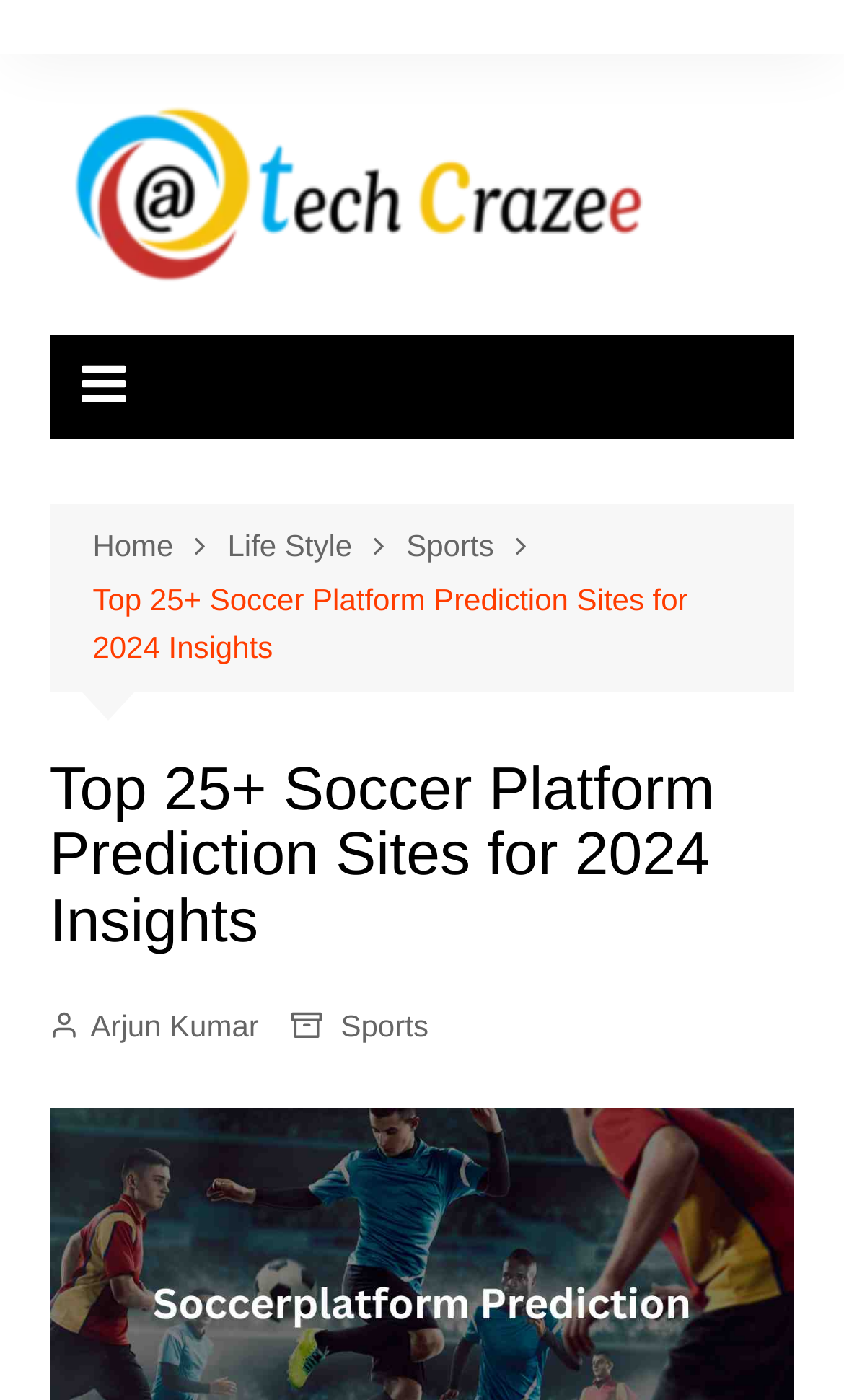Identify the main heading from the webpage and provide its text content.

Top 25+ Soccer Platform Prediction Sites for 2024 Insights